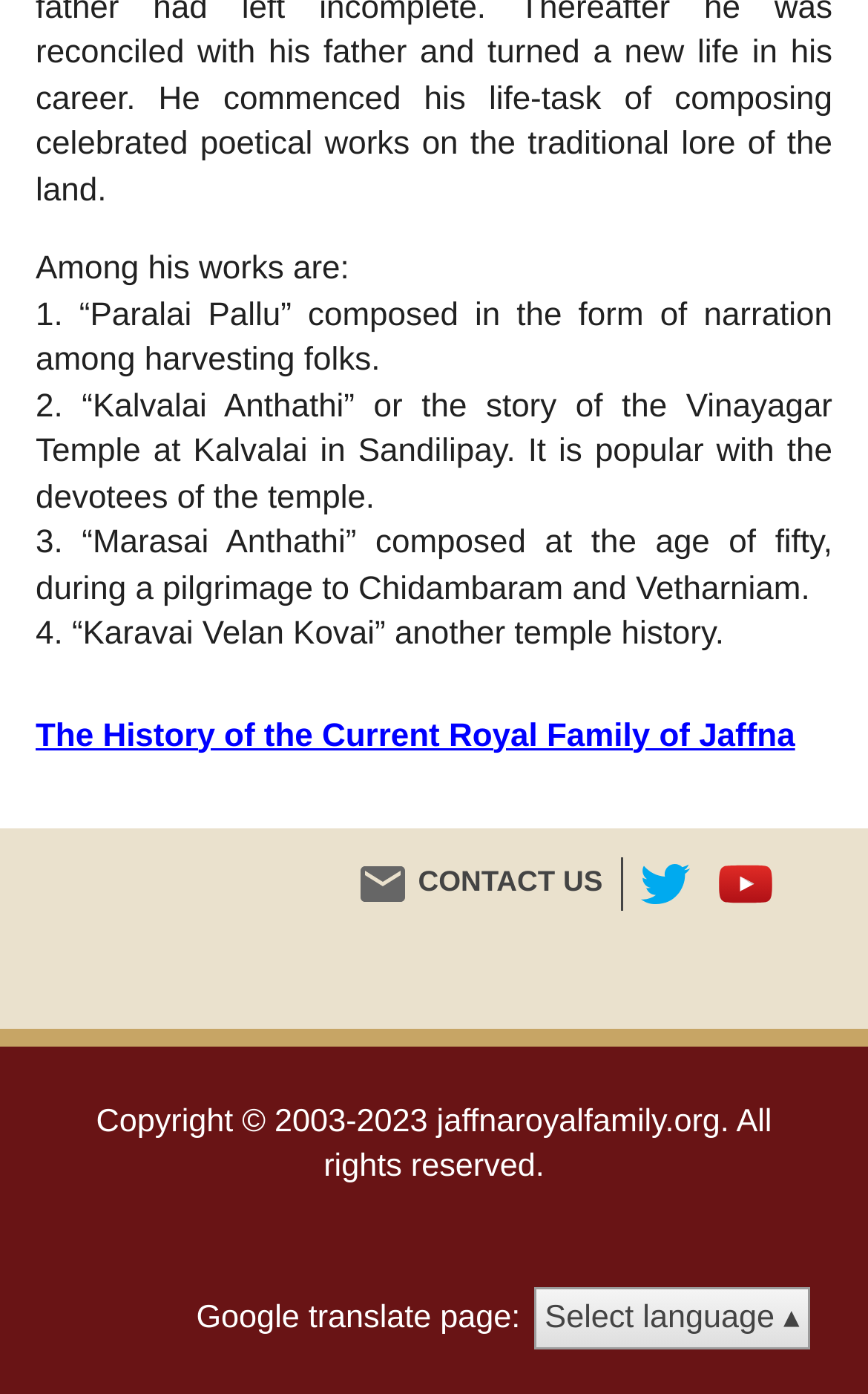Provide the bounding box coordinates for the specified HTML element described in this description: "Select language ▴". The coordinates should be four float numbers ranging from 0 to 1, in the format [left, top, right, bottom].

[0.615, 0.923, 0.933, 0.968]